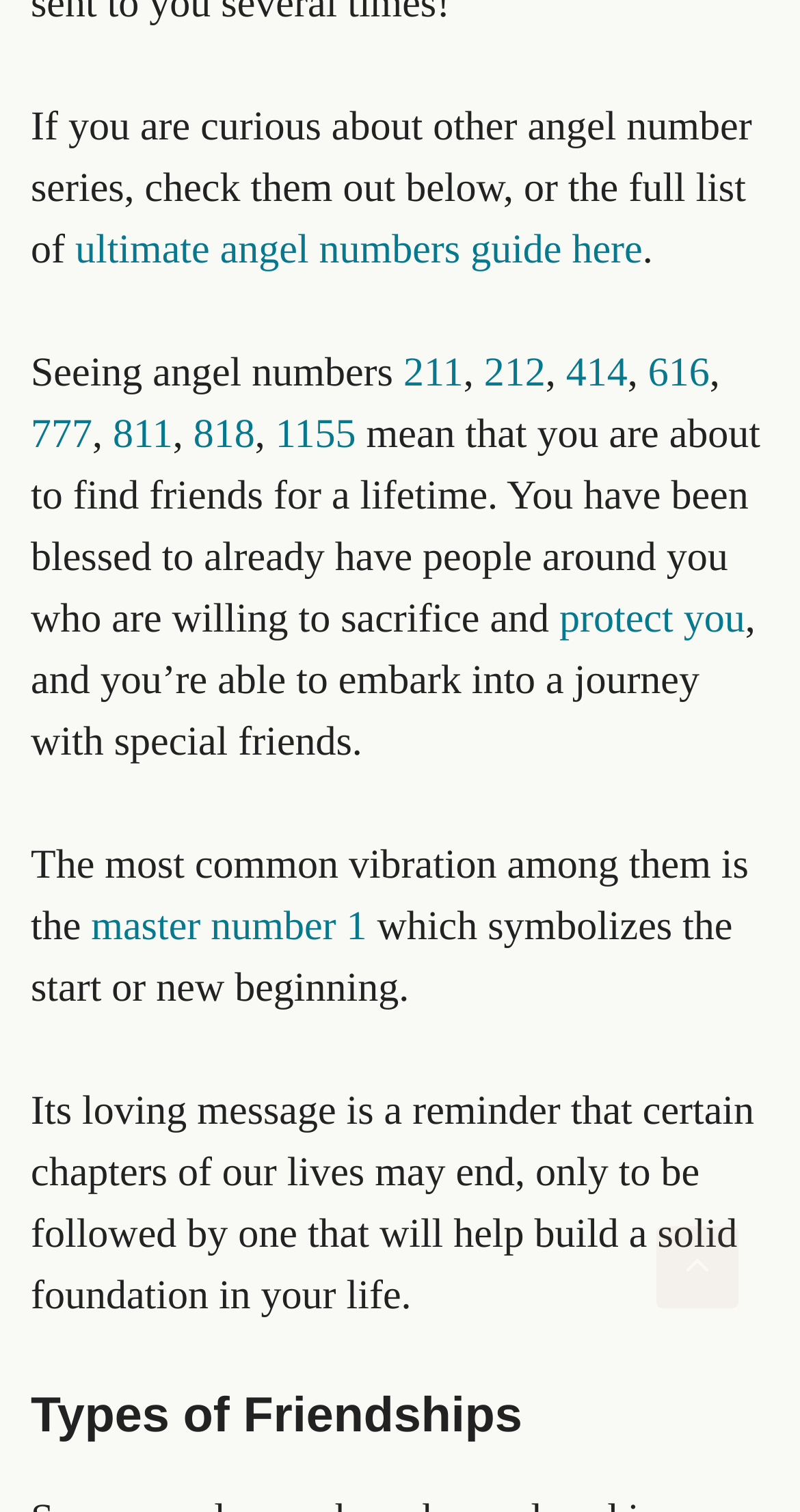Answer the question in one word or a short phrase:
What is the promise of having special friends?

lifetime friends